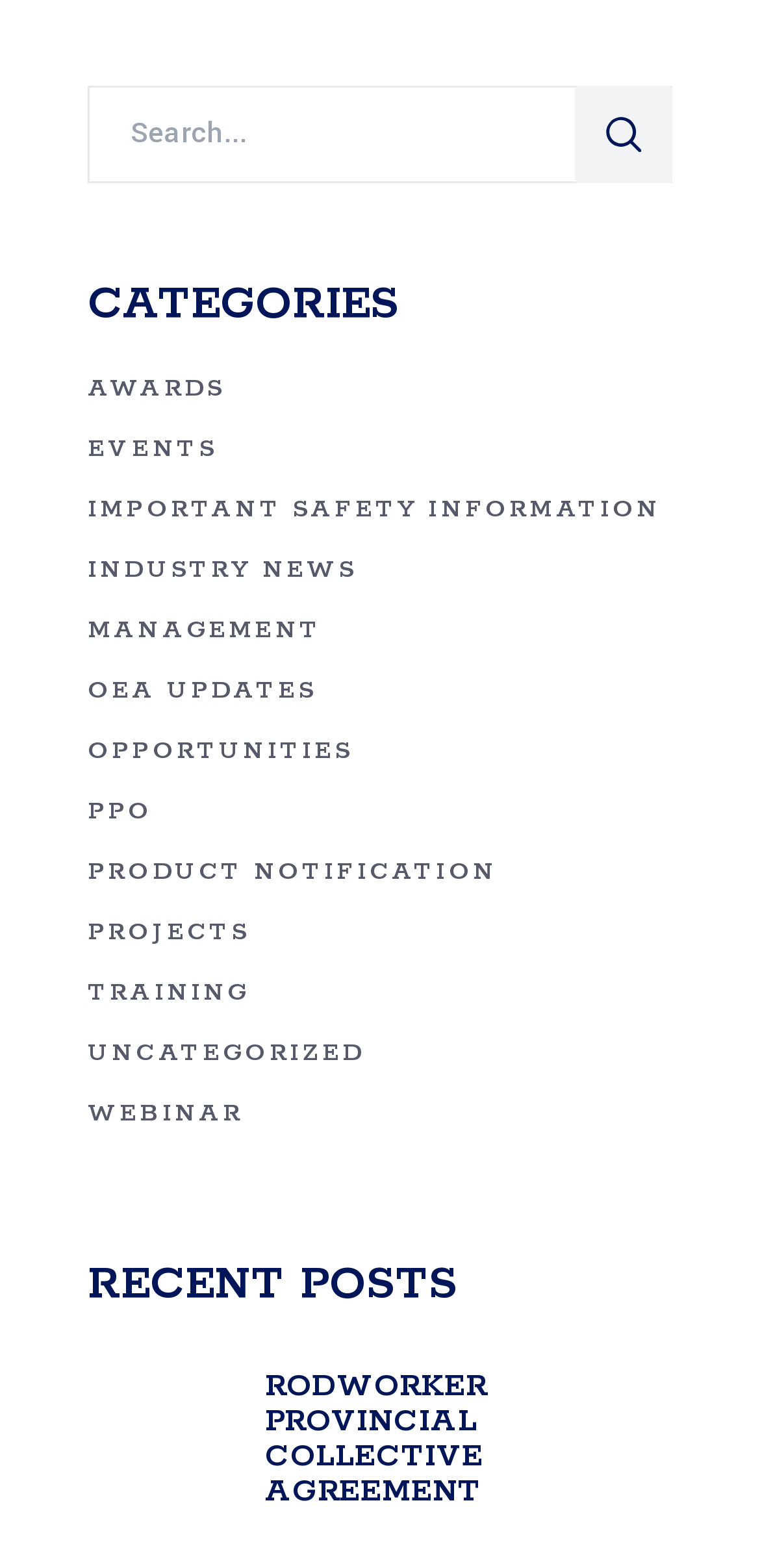How many headings are present on the webpage?
Using the information from the image, answer the question thoroughly.

There are two headings on the webpage, namely 'CATEGORIES' and 'RECENT POSTS'. These headings are used to organize the content on the webpage.